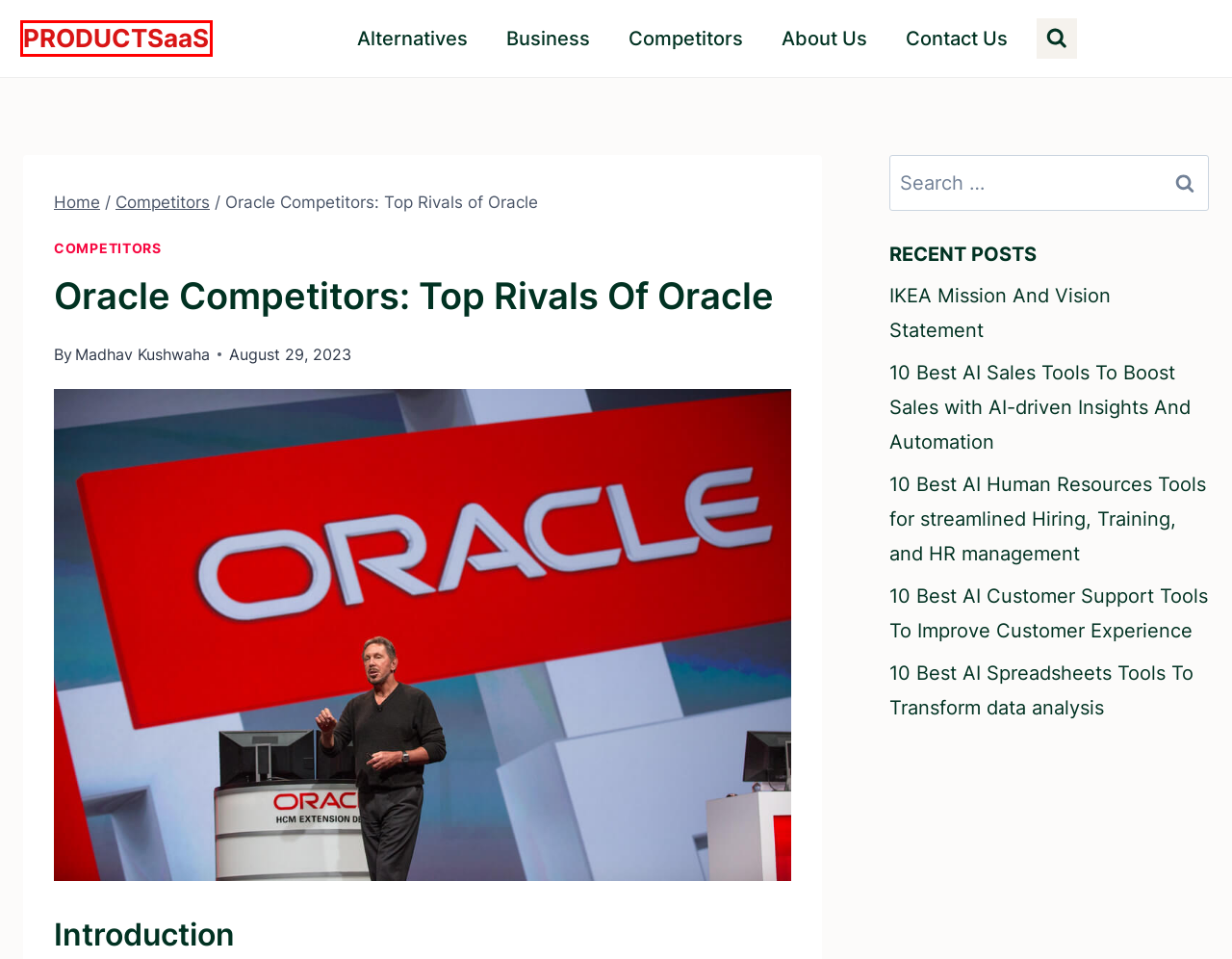Observe the screenshot of a webpage with a red bounding box around an element. Identify the webpage description that best fits the new page after the element inside the bounding box is clicked. The candidates are:
A. 10 Best AI Customer Support Tools To Improve Customer Experience 2024
B. About Us - PRODUCTSaaS
C. Contact Us - PRODUCTSaaS
D. PRODUCTSaaS - A Business & SaaS Blog
E. Madhav Kushwaha, Author at PRODUCTSaaS
F. Competitors - PRODUCTSaaS
G. 10 Best AI Sales Tools To Boost Sales with AI-driven Insights And 2024
H. Business - PRODUCTSaaS

D